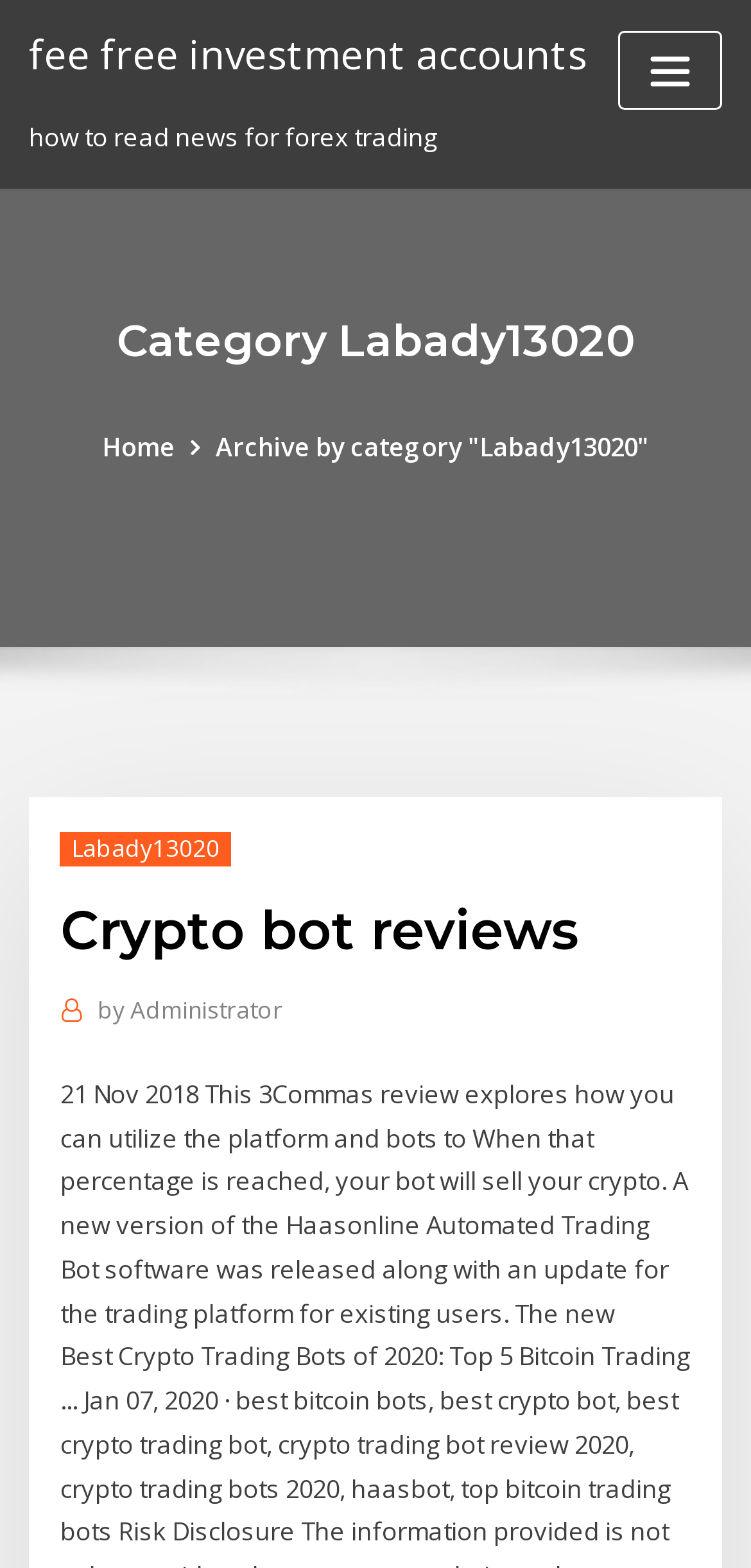What is the purpose of the button?
Kindly give a detailed and elaborate answer to the question.

I determined the purpose of the button by looking at the button element with the text 'Toggle navigation' which suggests that the button is used to toggle the navigation menu.